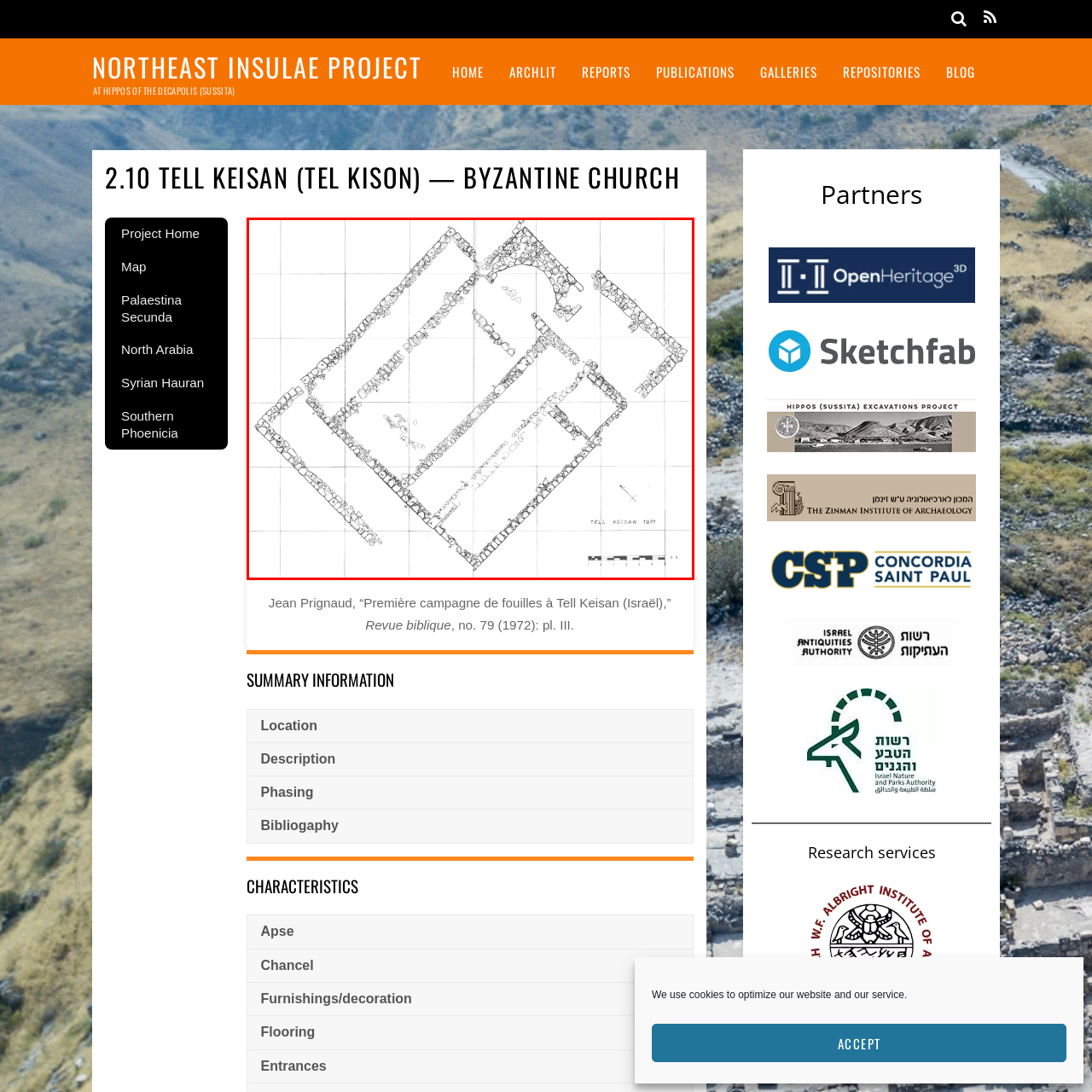Observe the content highlighted by the red box and supply a one-word or short phrase answer to the question: What type of architecture is depicted in the image?

Byzantine